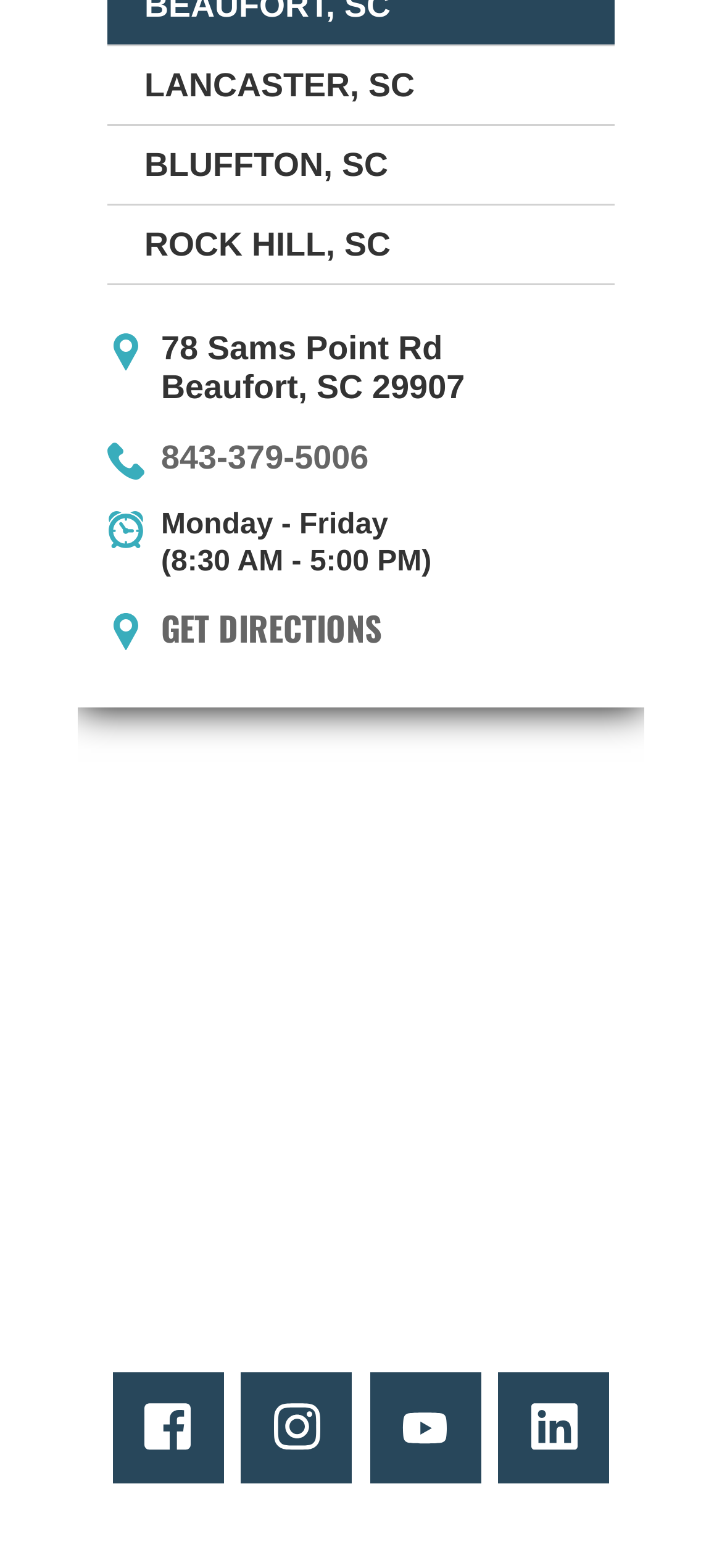Please give a succinct answer using a single word or phrase:
What is the phone number of the Beaufort location?

(843) 379-5006